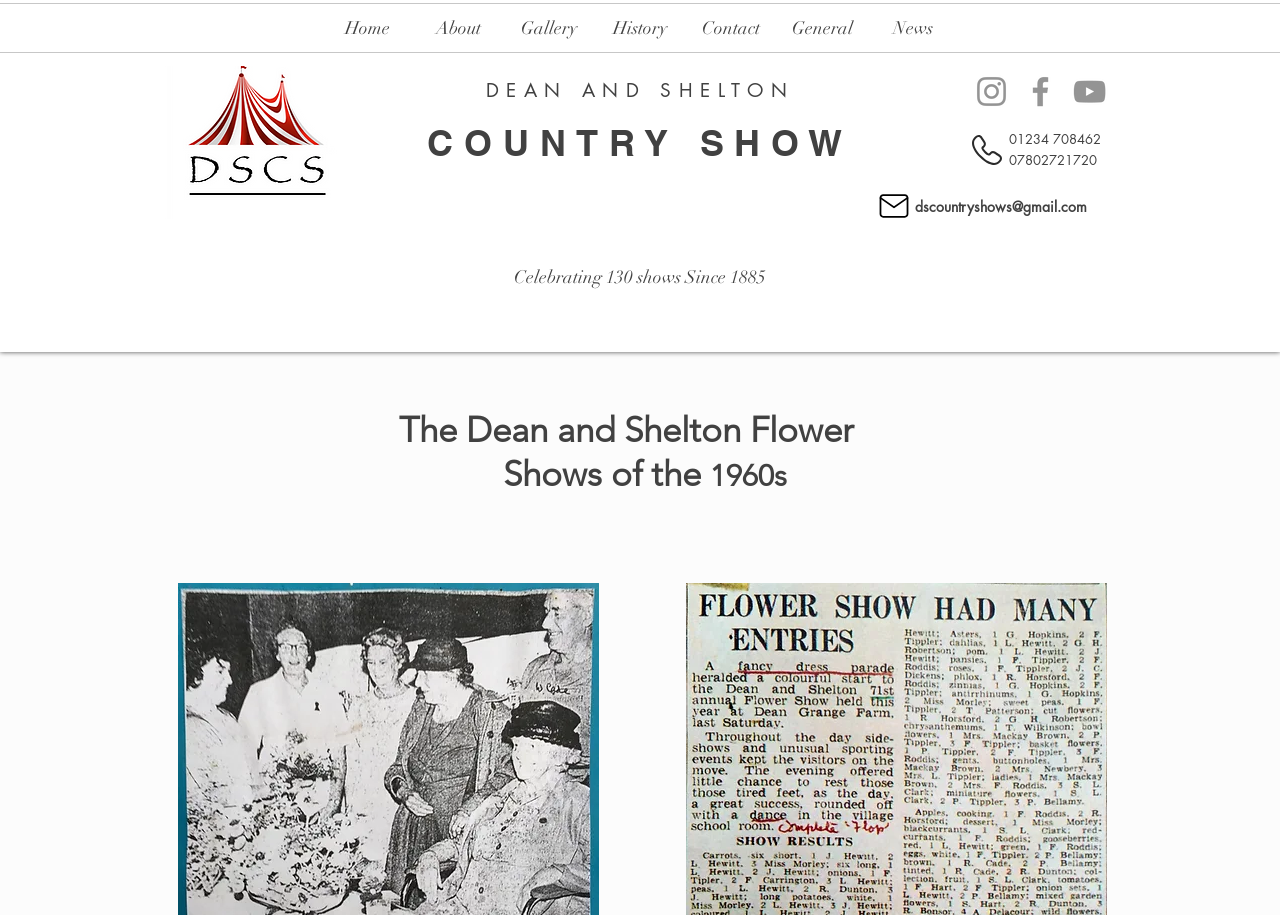What is the contact email address?
Refer to the image and provide a concise answer in one word or phrase.

dscountryshows@gmail.com